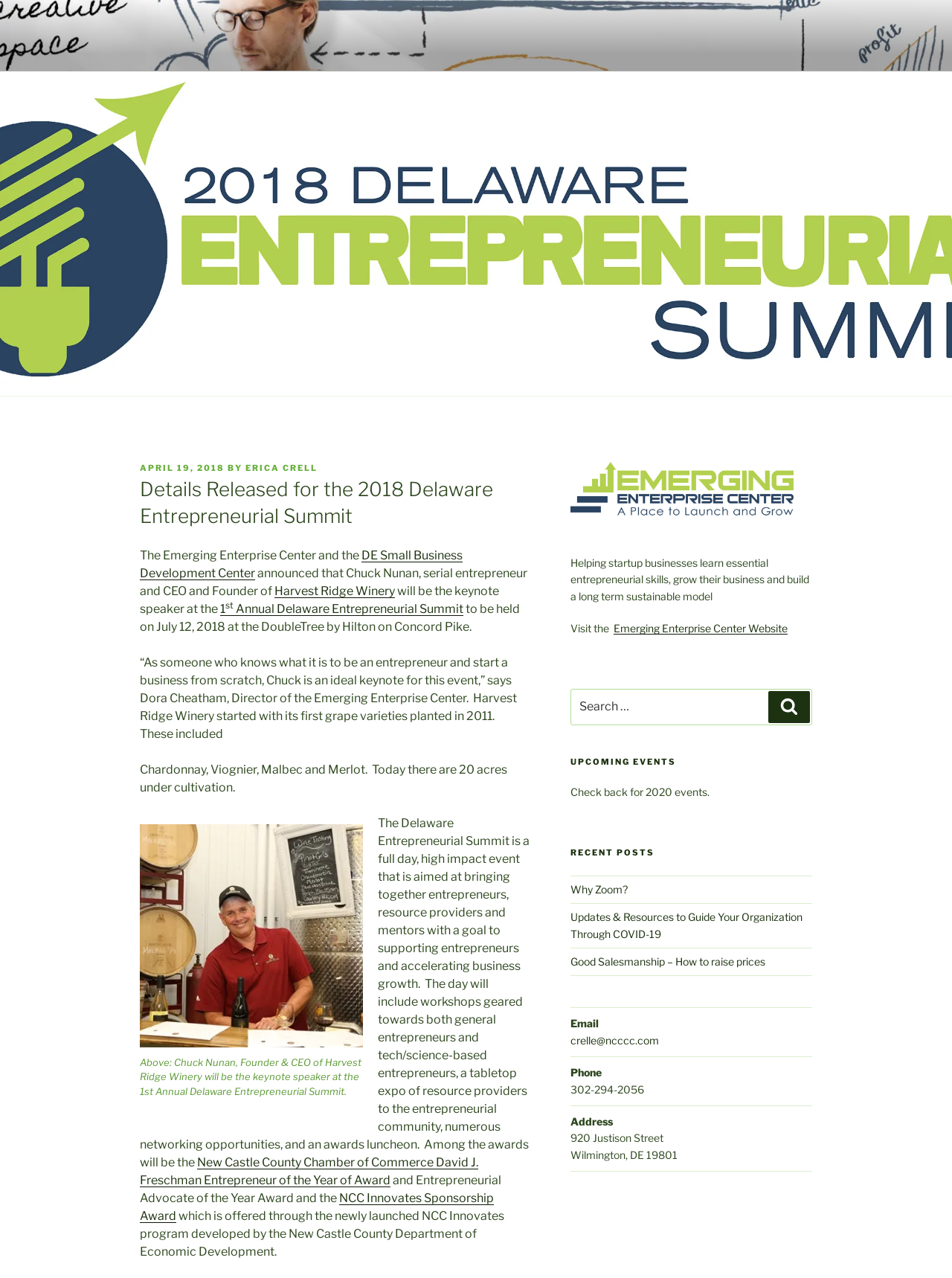Please locate the clickable area by providing the bounding box coordinates to follow this instruction: "Click the Axe Road Body Centre logo".

None